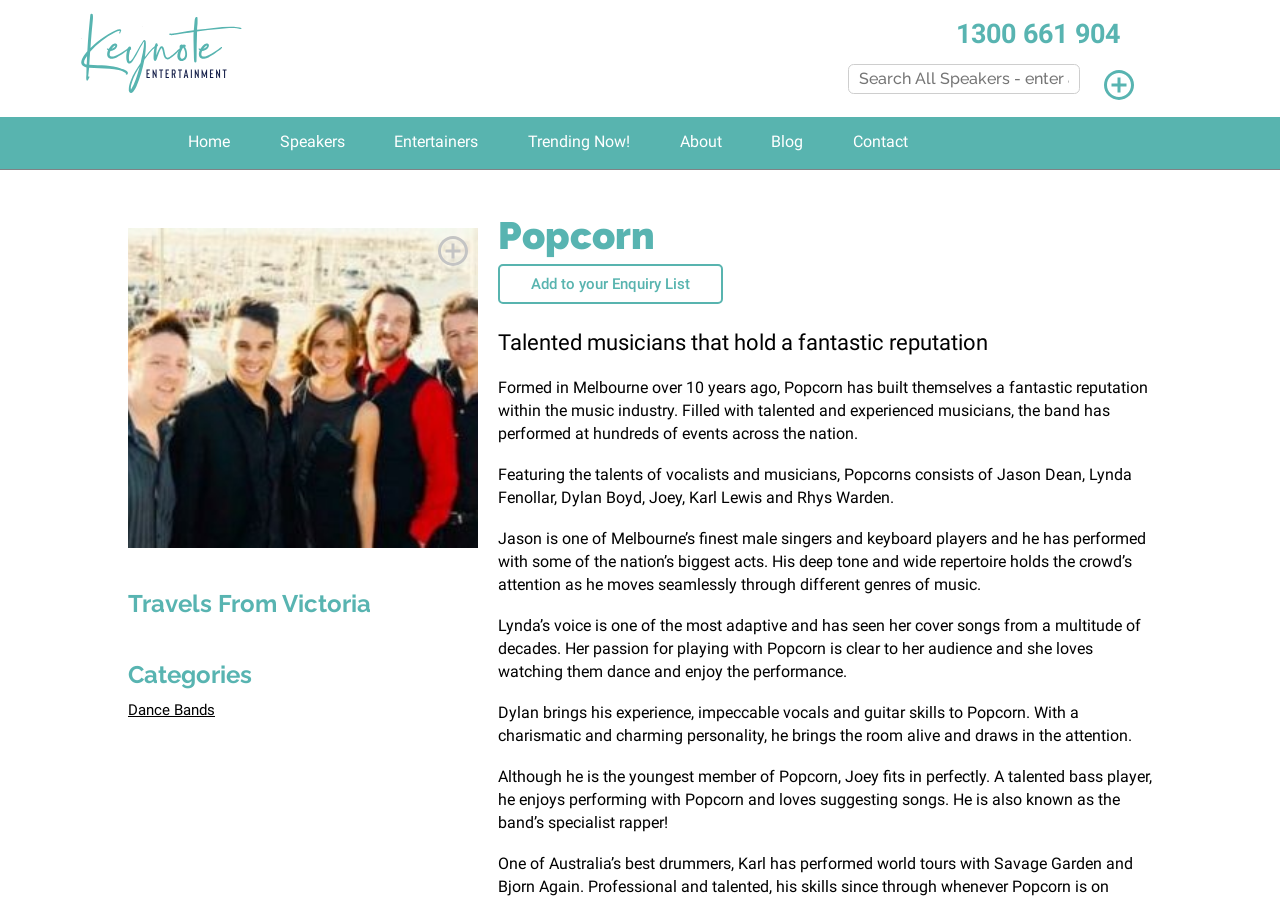Give a detailed explanation of the elements present on the webpage.

The webpage is about booking Popcorn, a dance band, for corporate events. At the top left, there is a link to "Keynote Entertainment" and a phone number "1300 661 904" at the top right. Below the phone number, there is a search bar labeled "Search All Speakers - enter a name / category". 

On the top navigation menu, there are links to "Home", "Speakers", "Entertainers", "Trending Now!", "About", "Blog", and "Contact" from left to right. 

The main content of the page is about Popcorn, featuring two images: one is a profile picture of the band, and the other is a button to "Add to Enquiry List". There are three headings: "Travels From Victoria", "Categories", and "Popcorn". 

Under the "Categories" heading, there is a link to "Dance Bands". The "Popcorn" heading is followed by a button to "Add to your Enquiry List" and three paragraphs of text describing the band's reputation, formation, and members. The text also highlights the talents and experiences of individual members, including Jason Dean, Lynda Fenollar, Dylan Boyd, Joey, Karl Lewis, and Rhys Warden.